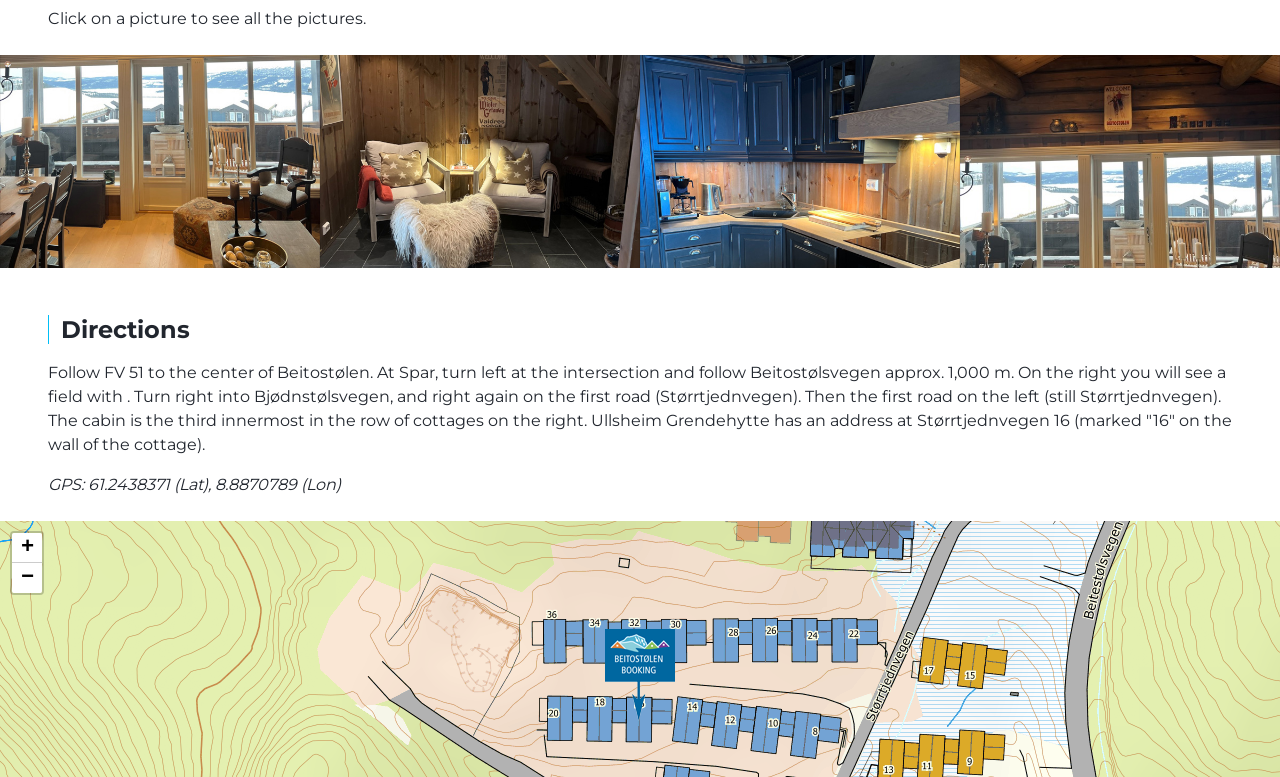What is the purpose of the images on the webpage?
Using the image, respond with a single word or phrase.

Show pictures of a unit